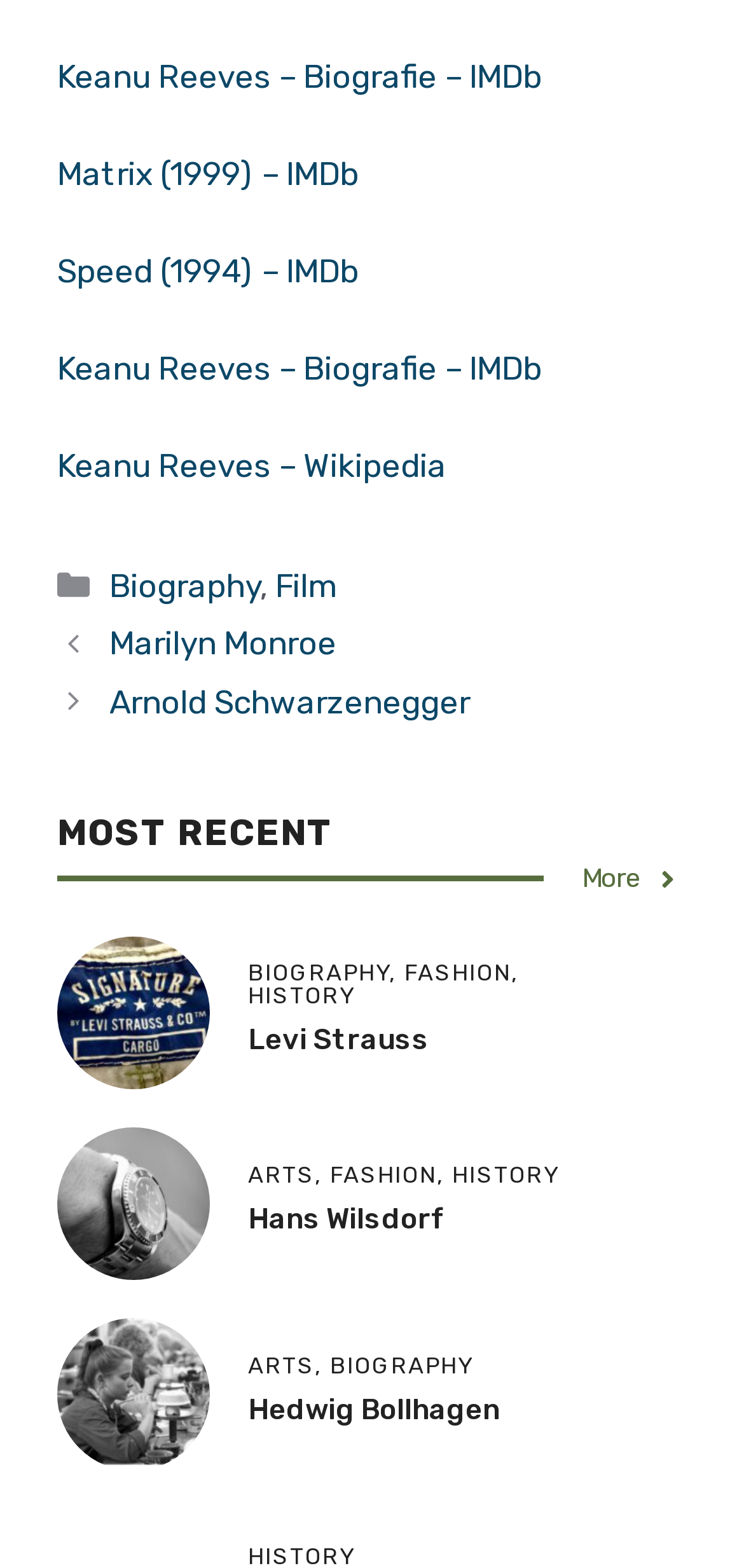Find the bounding box coordinates of the clickable area that will achieve the following instruction: "View Keanu Reeves' biography".

[0.077, 0.037, 0.728, 0.061]